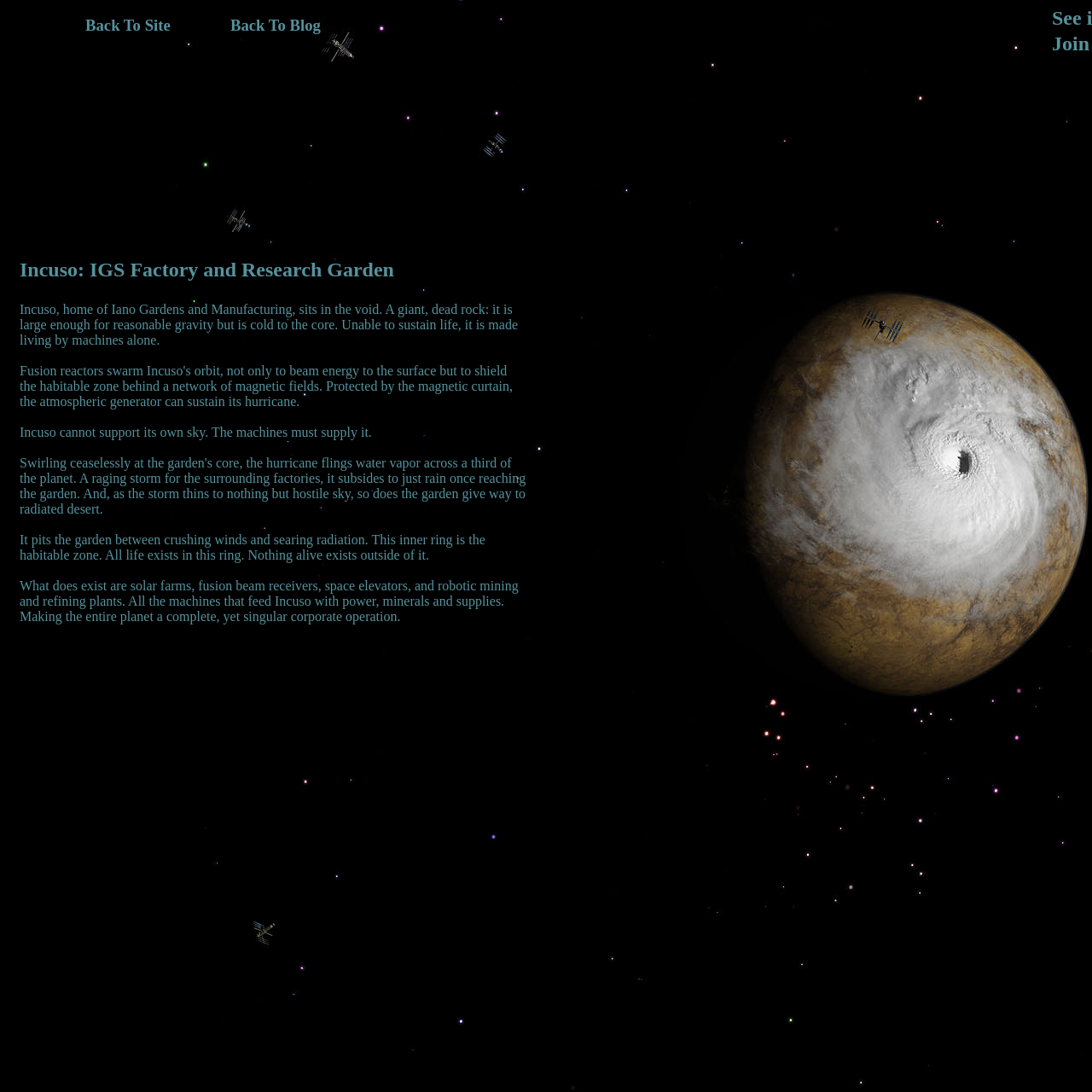What is the relationship between the garden and the surrounding factories?
Please look at the screenshot and answer using one word or phrase.

The garden receives rain, factories receive raging storm